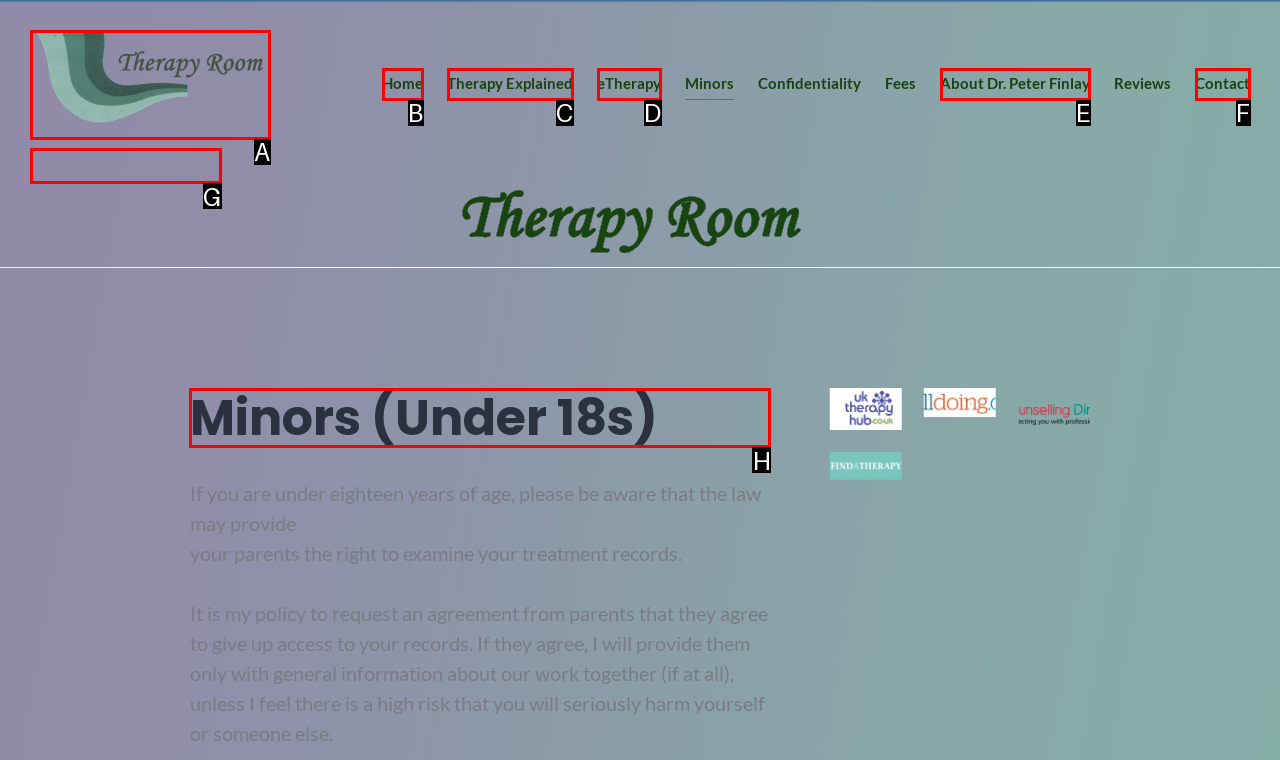Which choice should you pick to execute the task: Read the Minors (Under 18s) heading
Respond with the letter associated with the correct option only.

H